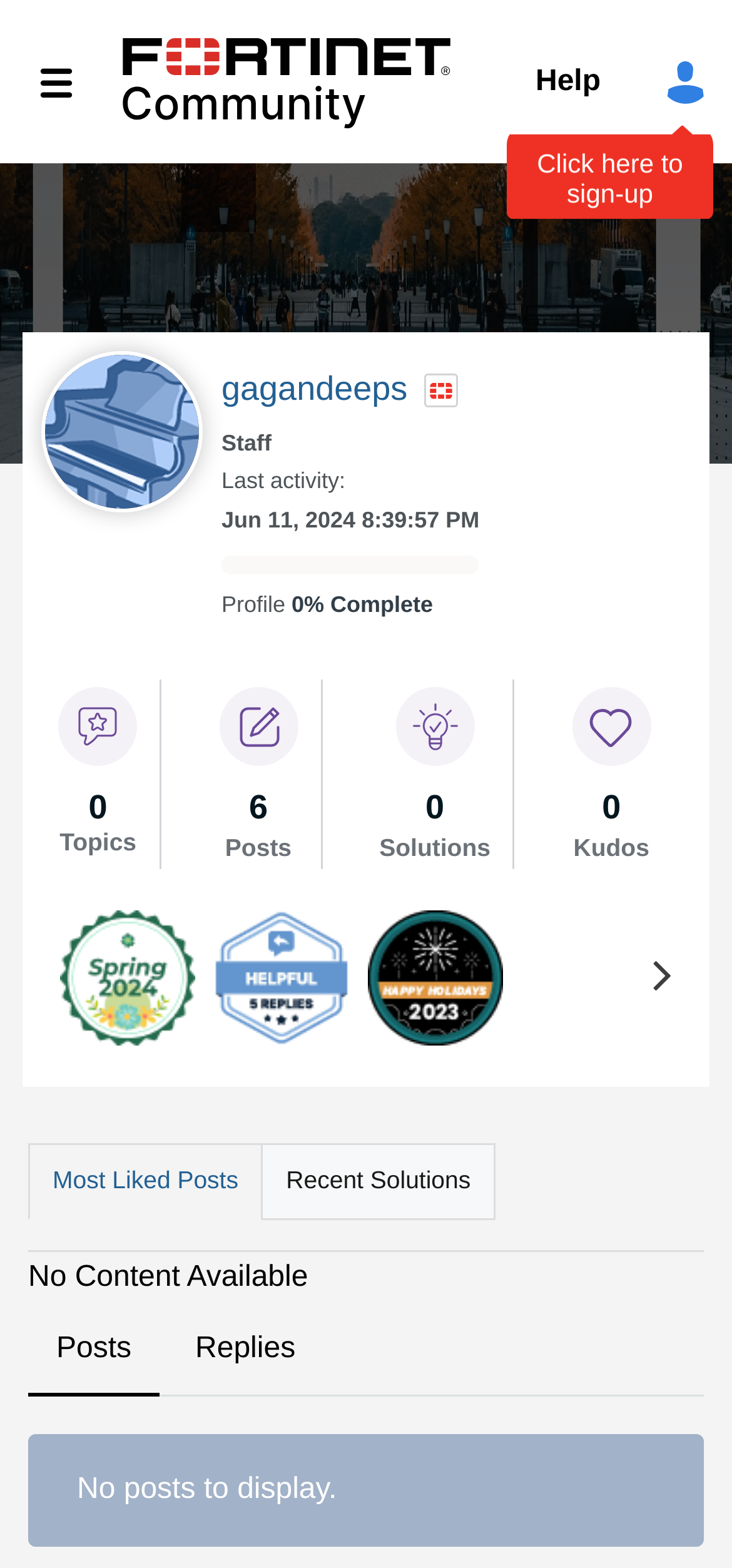Given the following UI element description: "alt="Spring 2024" title="Spring 2024"", find the bounding box coordinates in the webpage screenshot.

[0.082, 0.581, 0.267, 0.667]